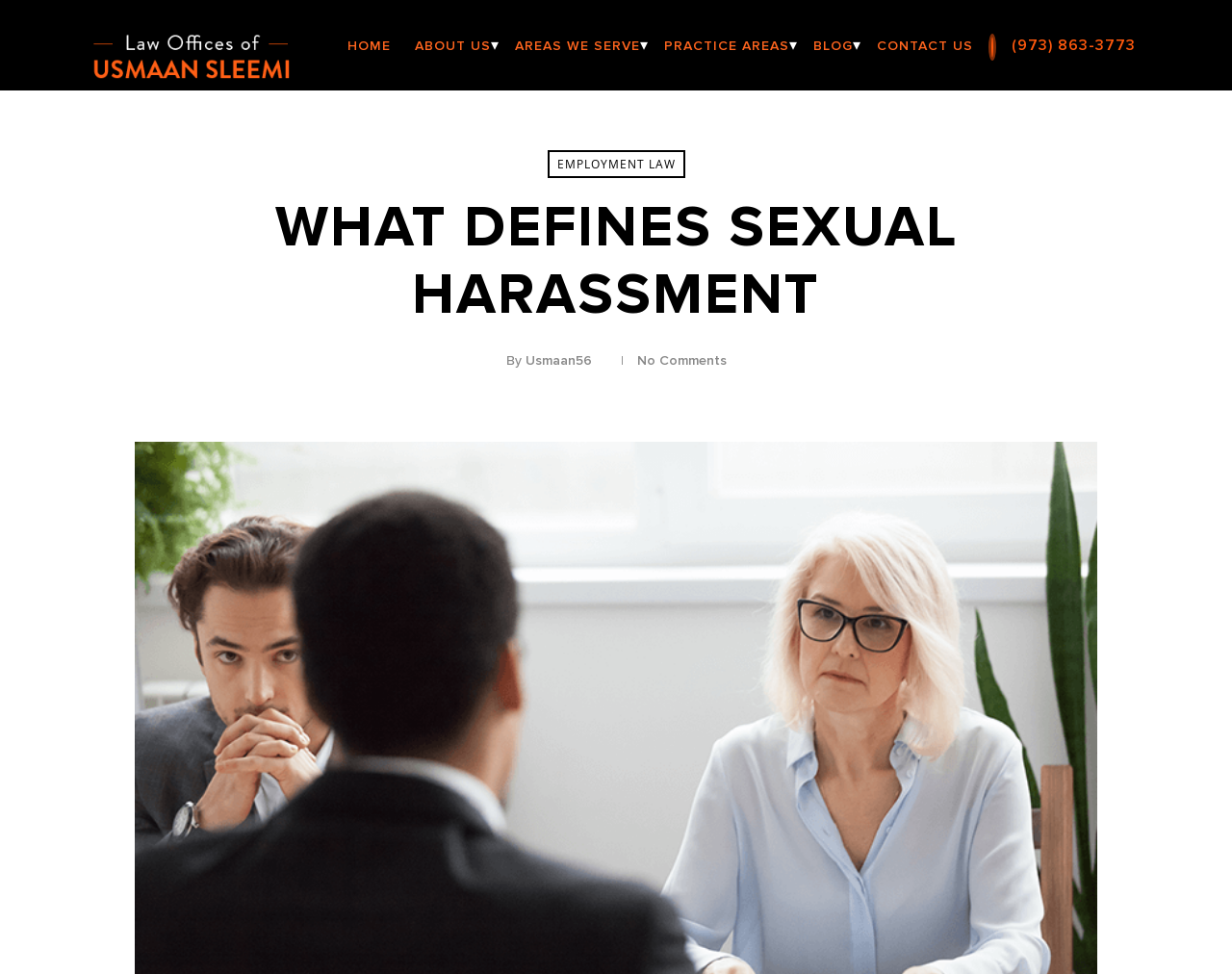Reply to the question with a single word or phrase:
How many areas are served by the law firm?

More than 30